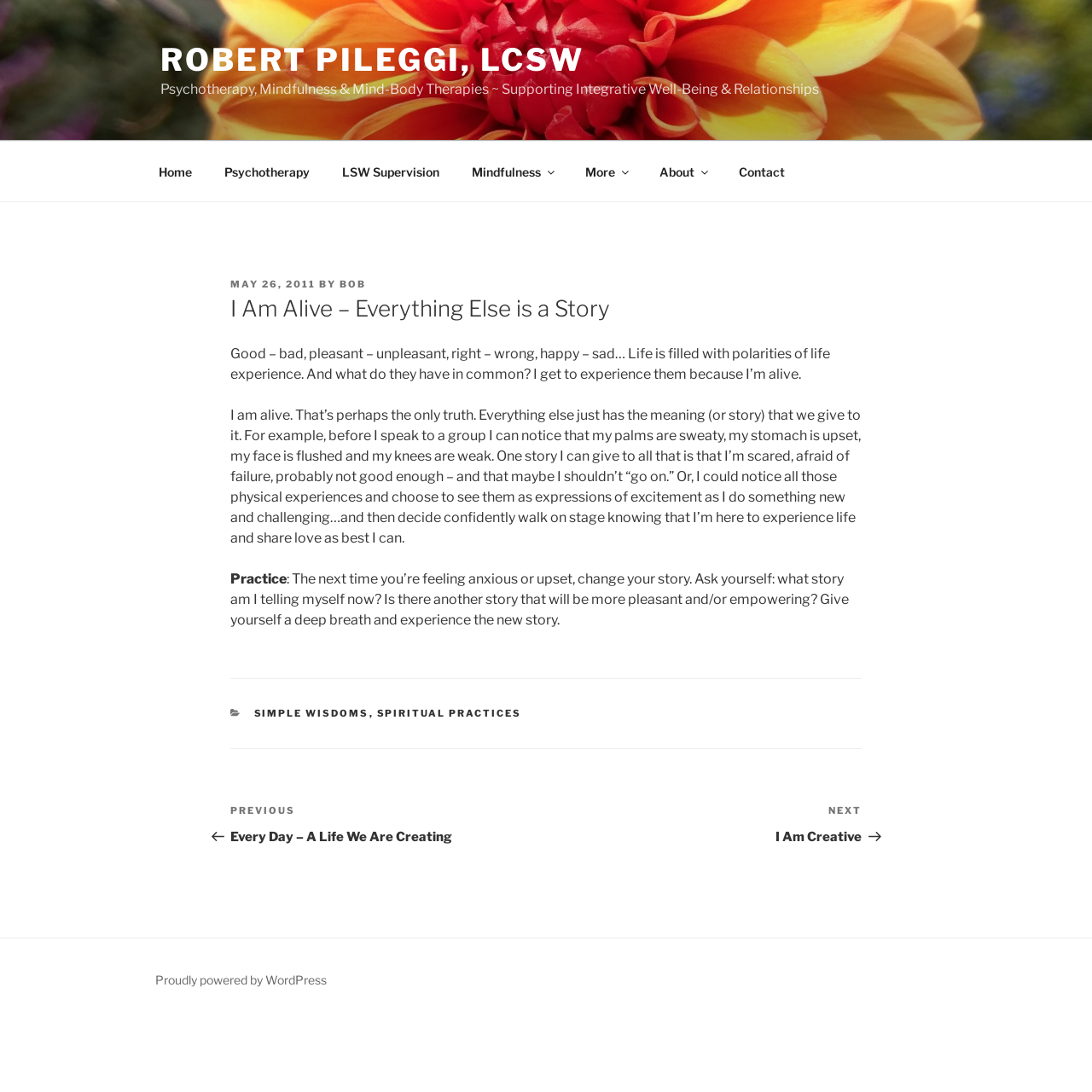Please identify the bounding box coordinates of the area that needs to be clicked to fulfill the following instruction: "Go to the 'Contact' page."

[0.662, 0.138, 0.732, 0.176]